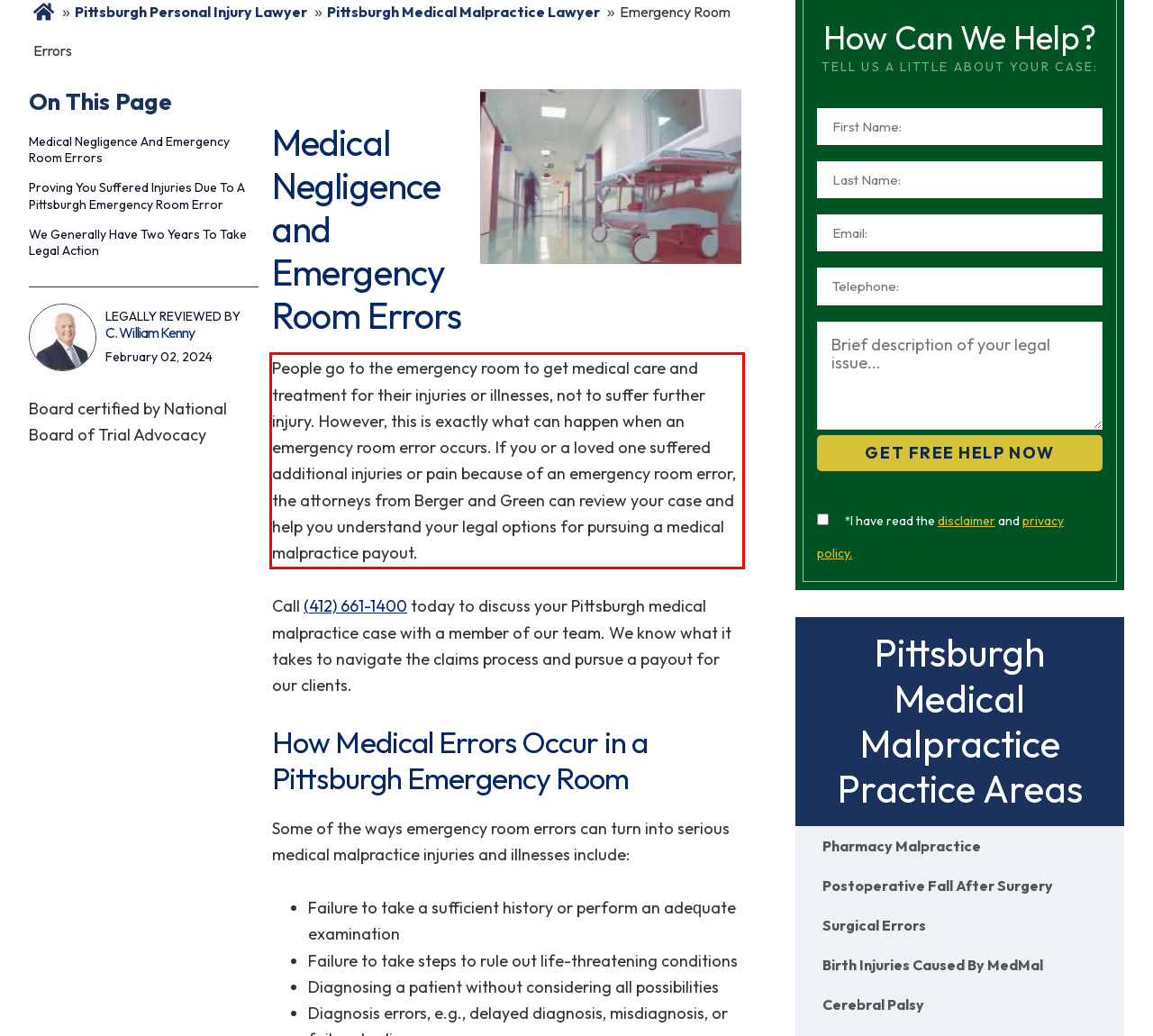Given the screenshot of the webpage, identify the red bounding box, and recognize the text content inside that red bounding box.

People go to the emergency room to get medical care and treatment for their injuries or illnesses, not to suffer further injury. However, this is exactly what can happen when an emergency room error occurs. If you or a loved one suffered additional injuries or pain because of an emergency room error, the attorneys from Berger and Green can review your case and help you understand your legal options for pursuing a medical malpractice payout.